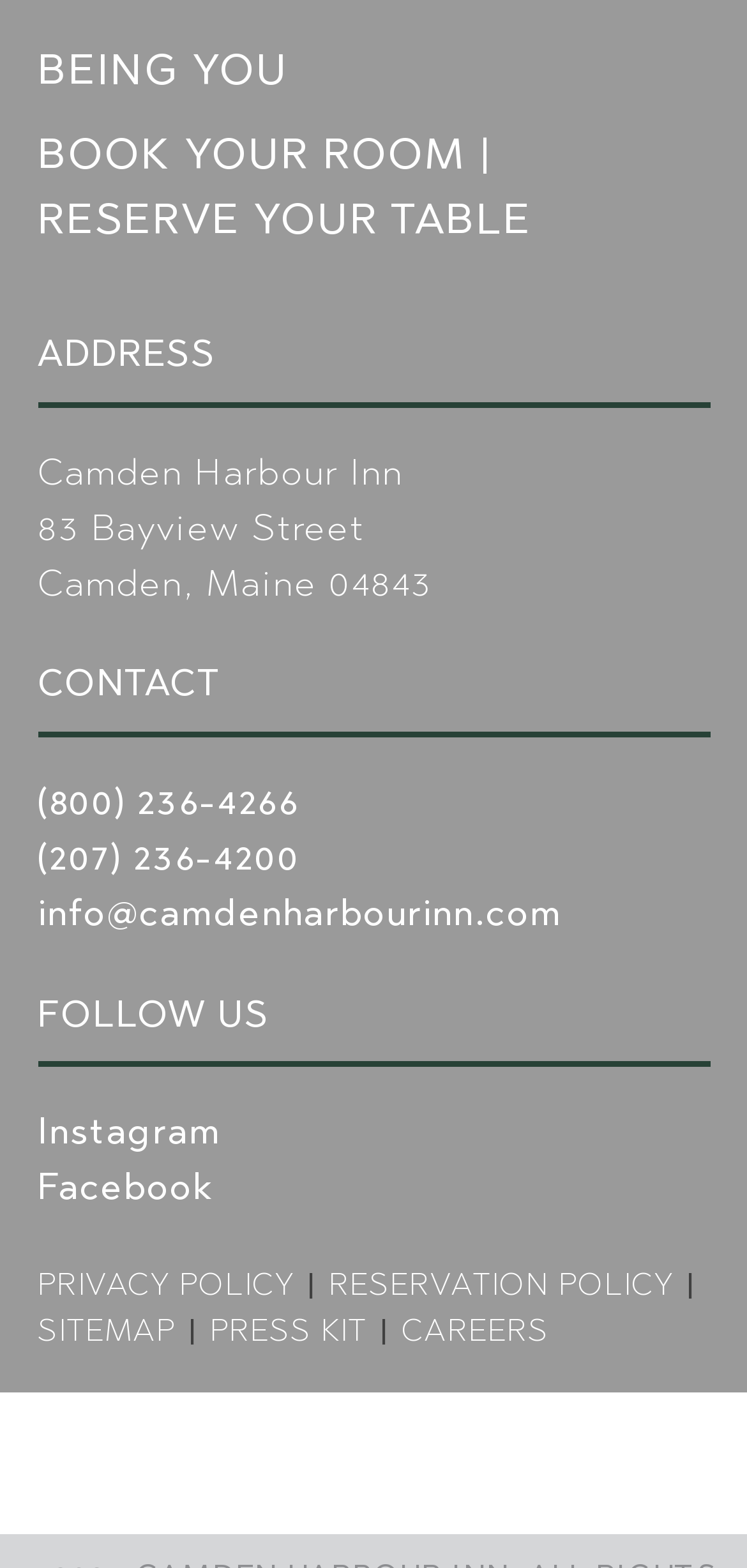What is the name of the inn?
With the help of the image, please provide a detailed response to the question.

The name of the inn can be found in the address section of the webpage, where it is written as 'Camden Harbour Inn'.